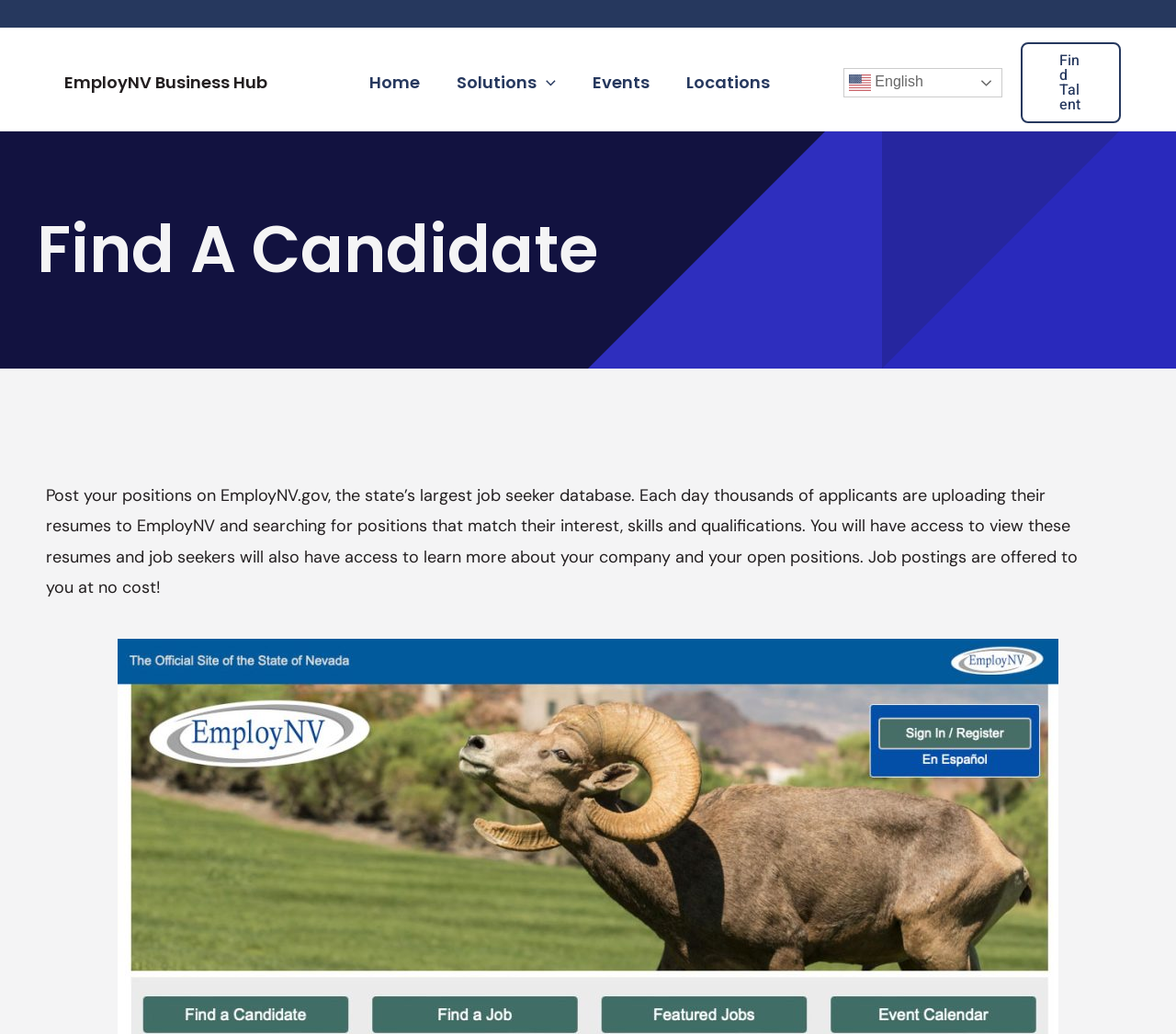Using the details from the image, please elaborate on the following question: What is the benefit of posting job positions on this website?

According to the webpage content, posting job positions on this website allows employers to access resumes of job seekers who are searching for positions that match their interest, skills, and qualifications.